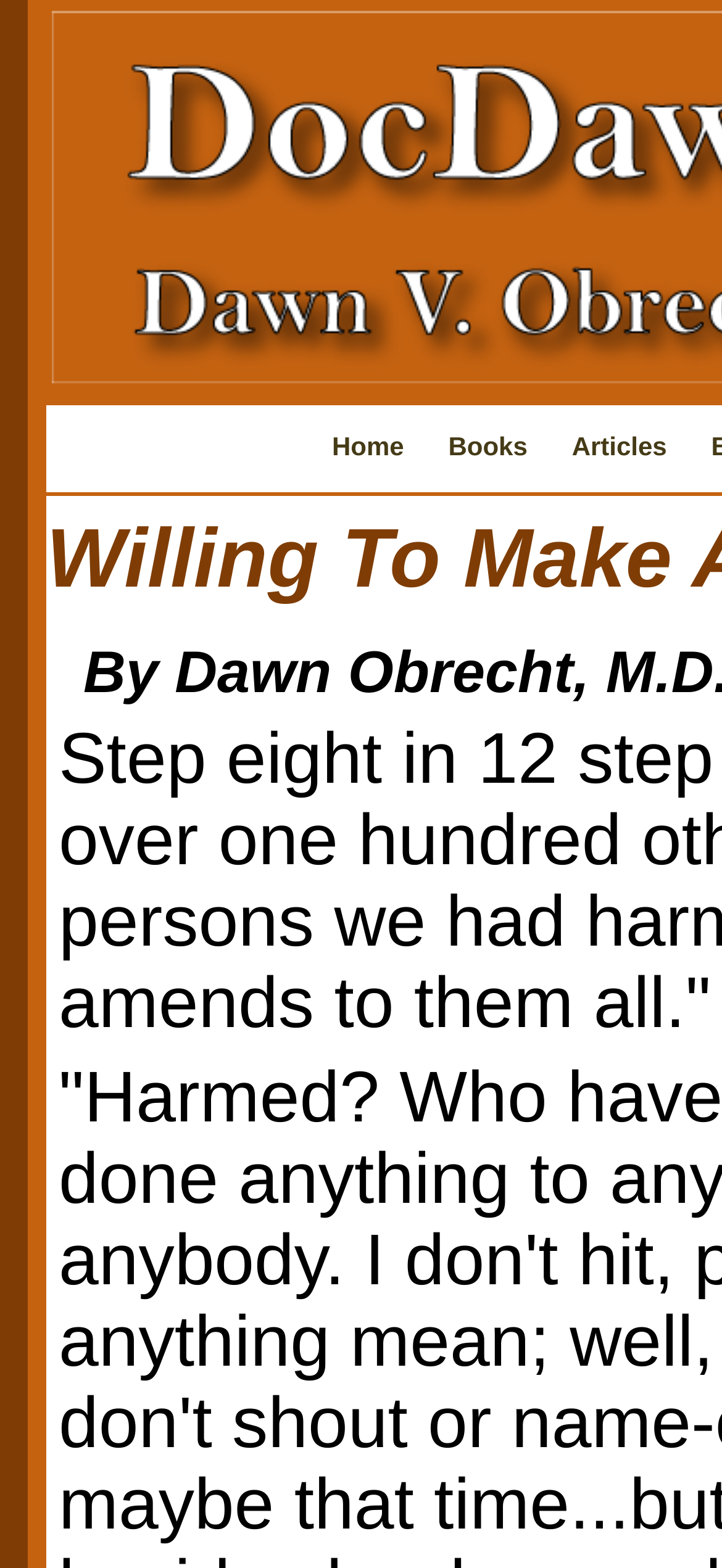What is the top-left element on the webpage?
Please give a well-detailed answer to the question.

By analyzing the bounding box coordinates, I found that the element with the smallest y1 value is the 'Home' link, which is located at [0.46, 0.274, 0.559, 0.293]. This indicates that it is the top-left element on the webpage.